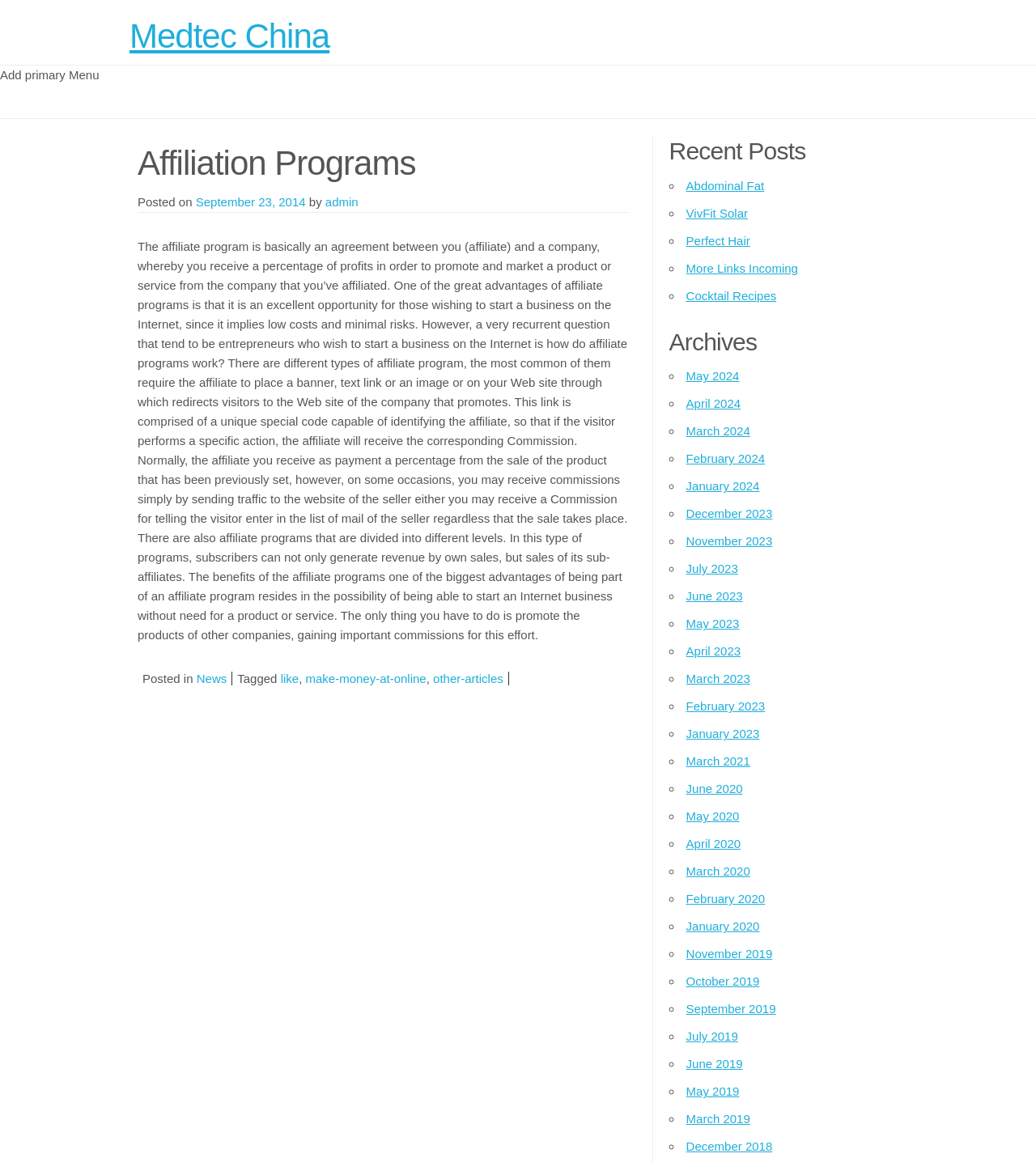Identify the bounding box coordinates for the UI element described by the following text: "September 23, 2014". Provide the coordinates as four float numbers between 0 and 1, in the format [left, top, right, bottom].

[0.189, 0.168, 0.295, 0.18]